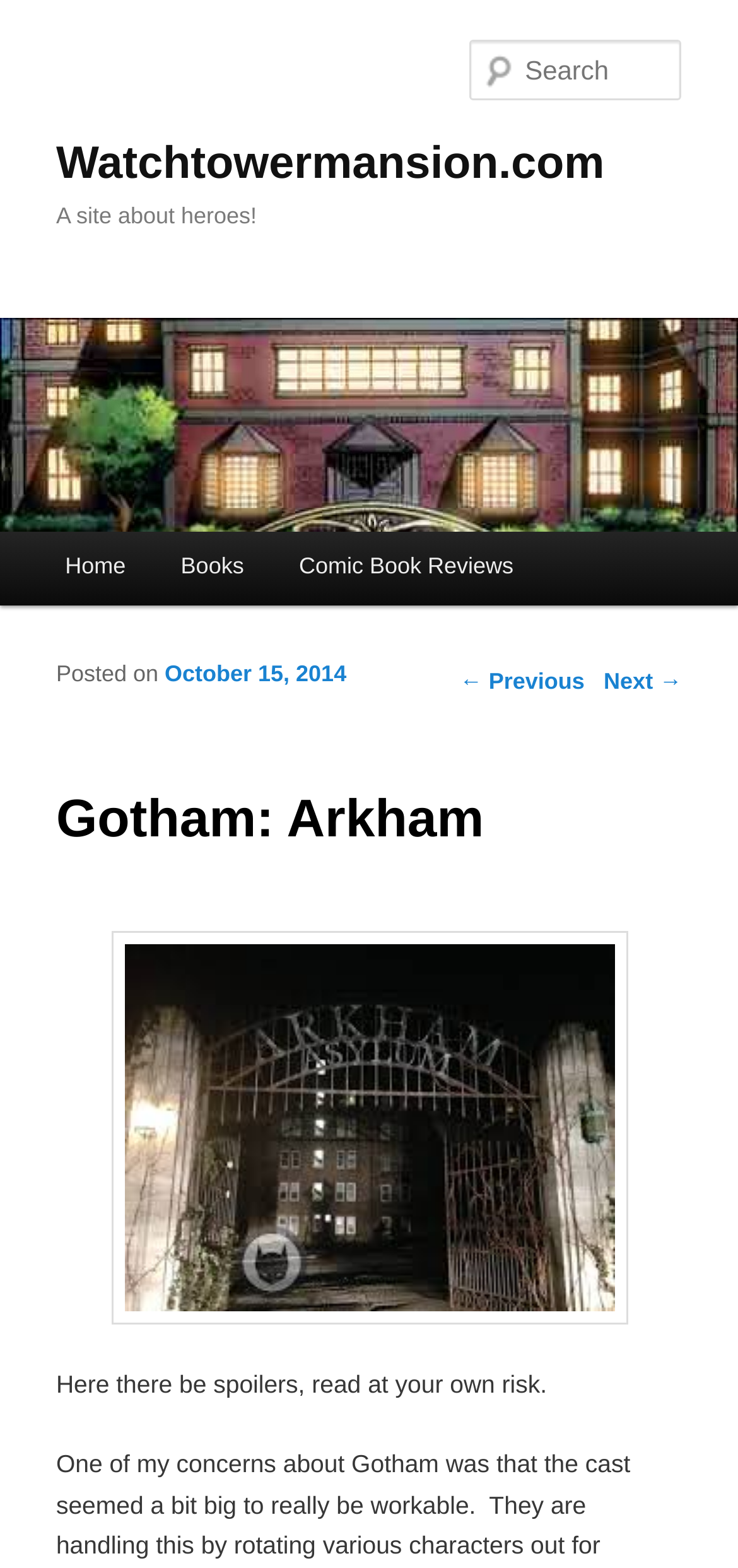Highlight the bounding box coordinates of the element that should be clicked to carry out the following instruction: "Search for something". The coordinates must be given as four float numbers ranging from 0 to 1, i.e., [left, top, right, bottom].

[0.637, 0.025, 0.924, 0.064]